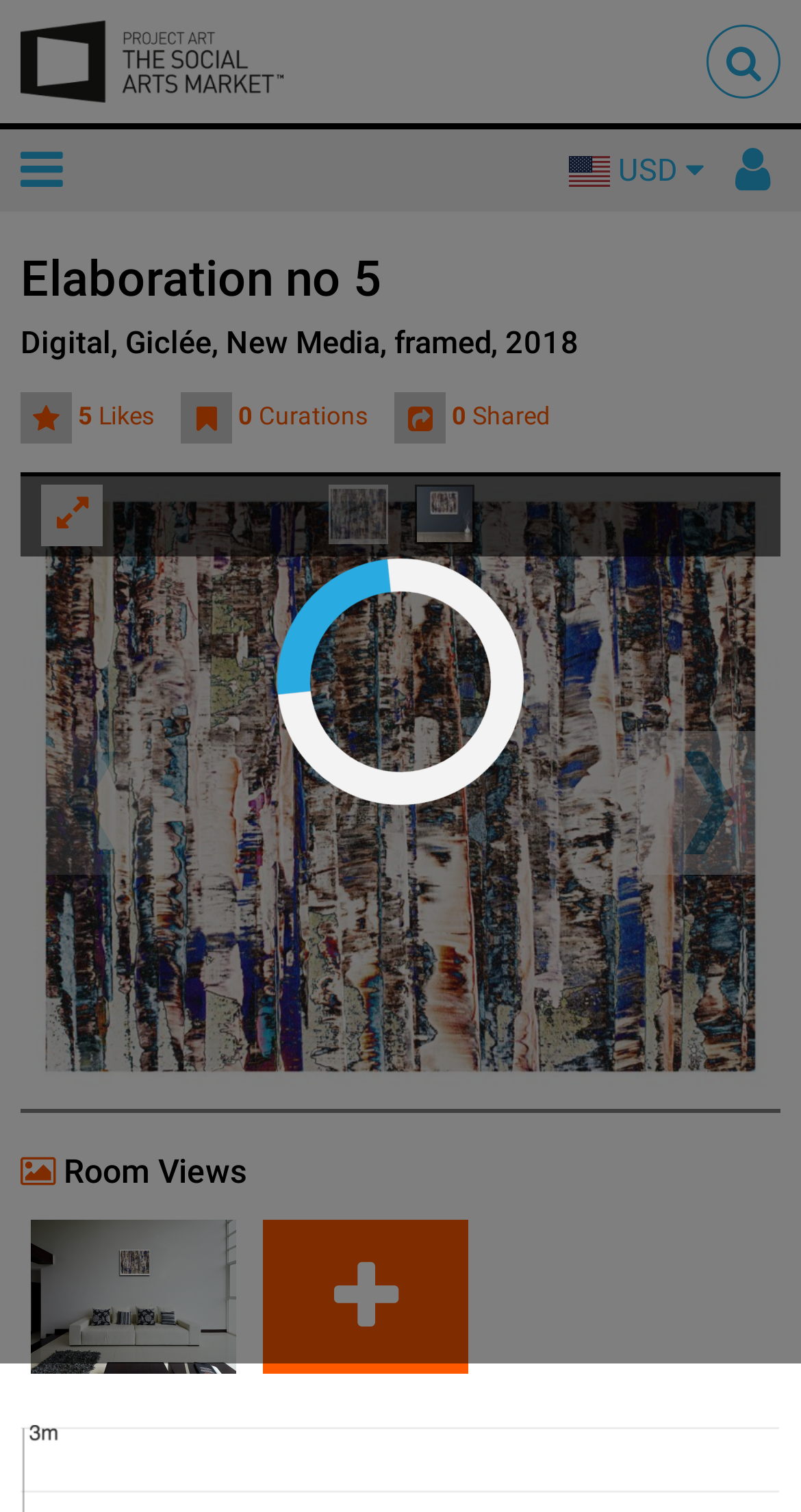Please provide a comprehensive answer to the question below using the information from the image: What is the medium of the artwork?

I found the medium of the artwork by looking at the heading element with the text 'Digital, Giclée, New Media, framed, 2018' which is located below the title of the artwork.